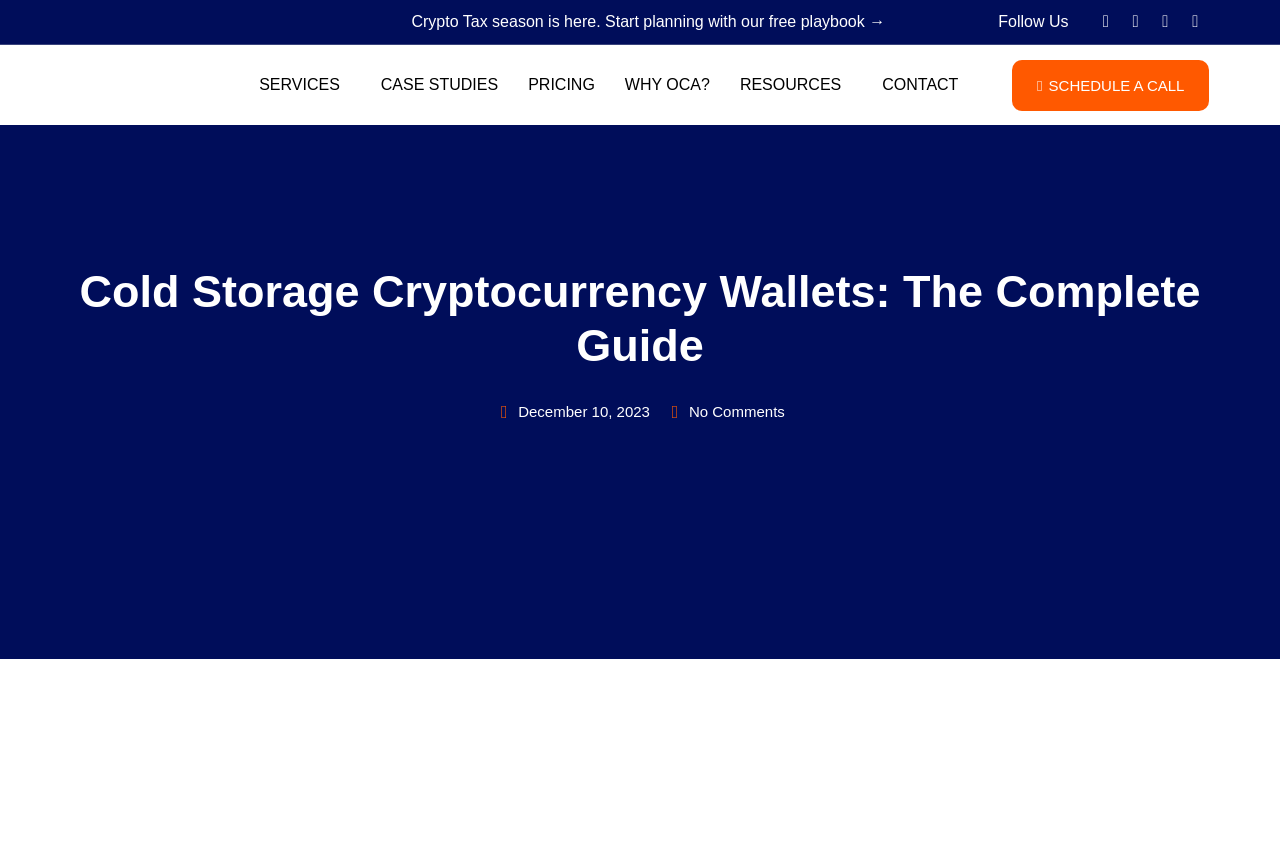Explain the webpage in detail.

This webpage is about cryptocurrency cold storage wallets, providing a comprehensive guide on the topic. At the top, there is a promotional link "Crypto Tax season is here. Start planning with our free playbook →" followed by a "Follow Us" label and four social media links, including Twitter, LinkedIn, Instagram, and Telegram, aligned horizontally.

Below the social media links, there is a navigation menu with five main categories: SERVICES, CASE STUDIES, PRICING, WHY OCA?, and CONTACT. The RESOURCES label is positioned slightly below the navigation menu.

The main content of the webpage is headed by "Cold Storage Cryptocurrency Wallets: The Complete Guide", which is a prominent heading. Below the heading, there is a link indicating the publication date, "December 10, 2023", and another link stating "No Comments".

At the bottom right corner of the page, there is a call-to-action link "SCHEDULE A CALL".